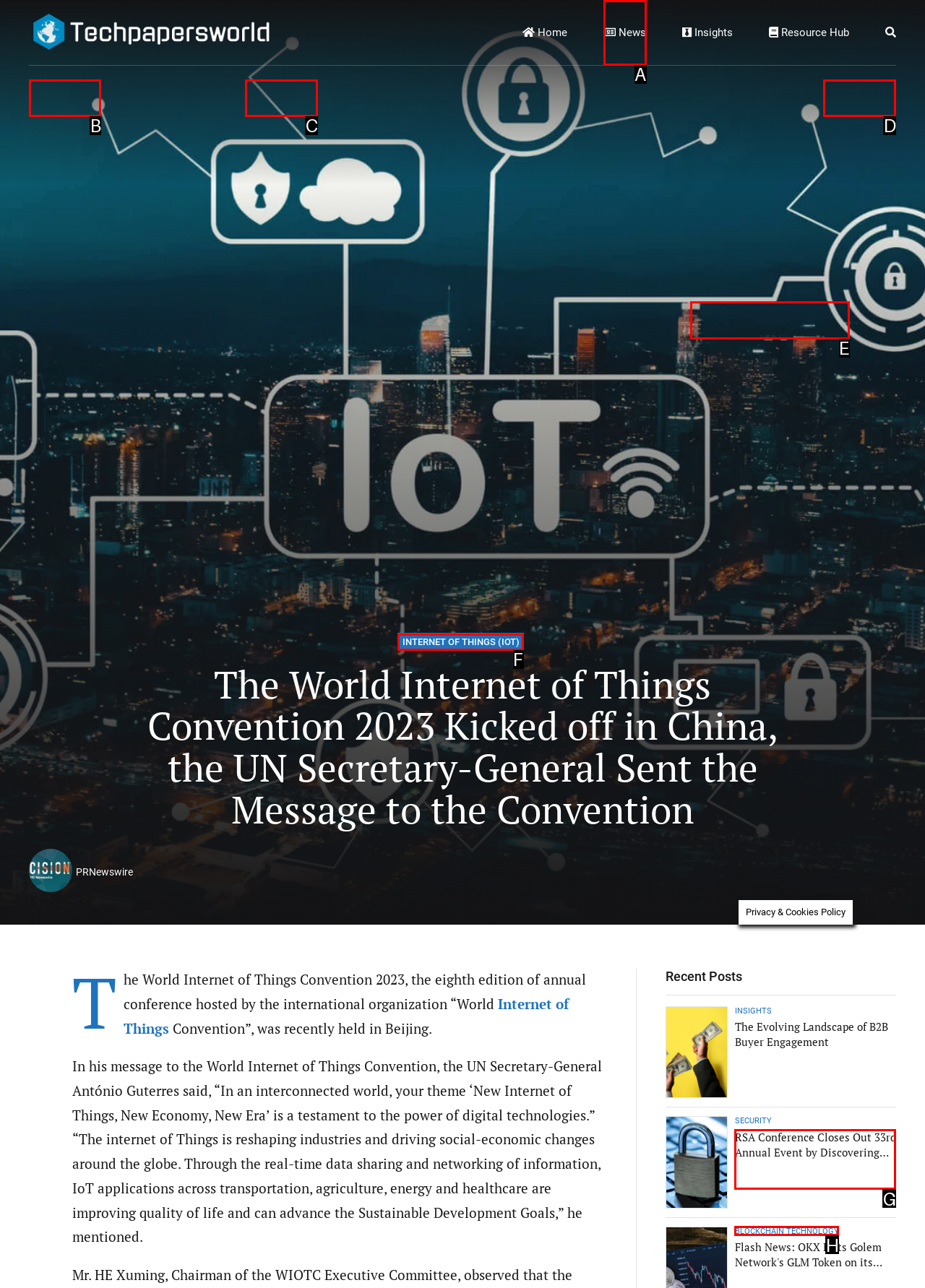Identify the appropriate choice to fulfill this task: Read about Internet of Things
Respond with the letter corresponding to the correct option.

F